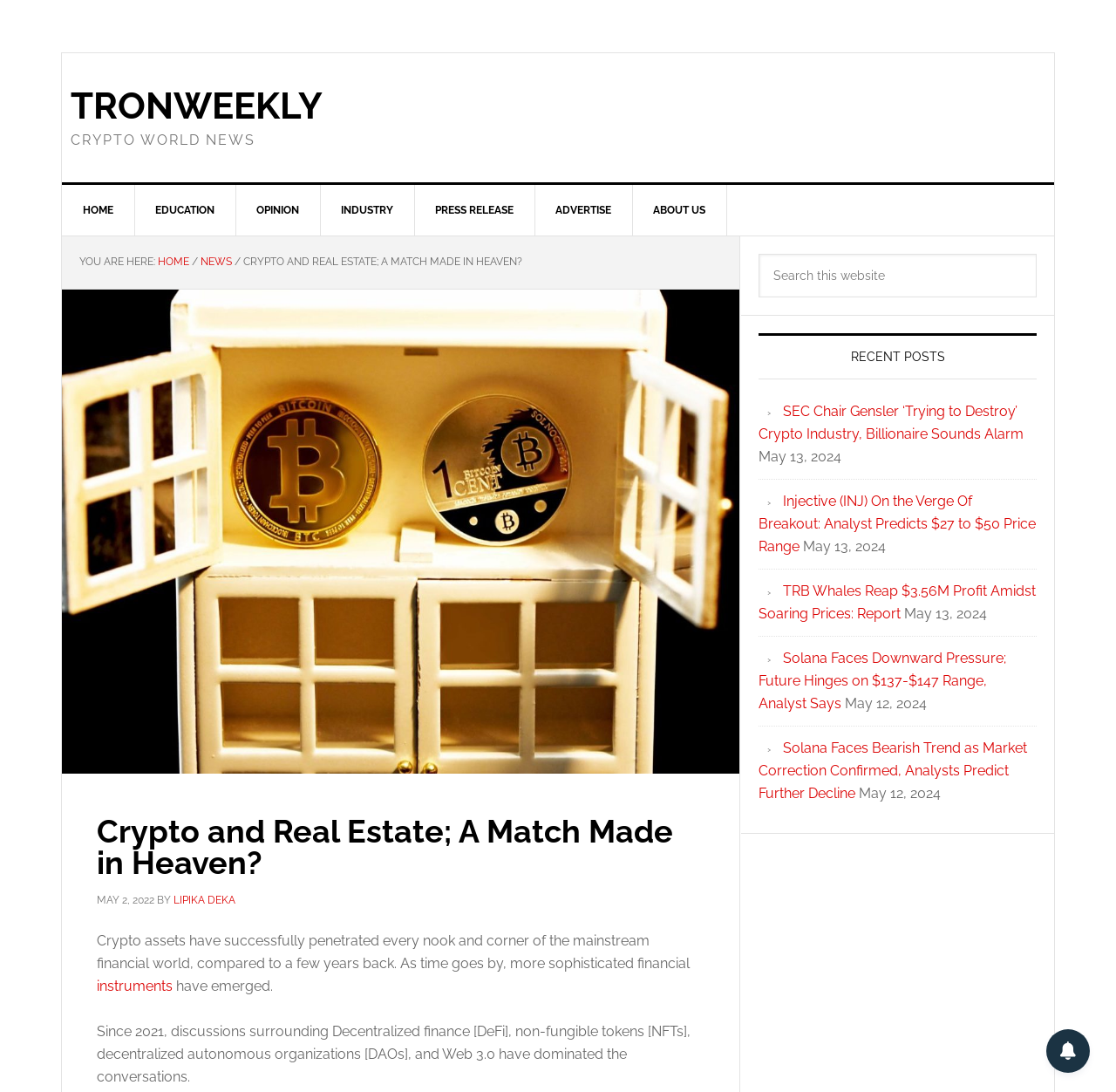What is the date of the main article?
Answer the question with just one word or phrase using the image.

MAY 2, 2022